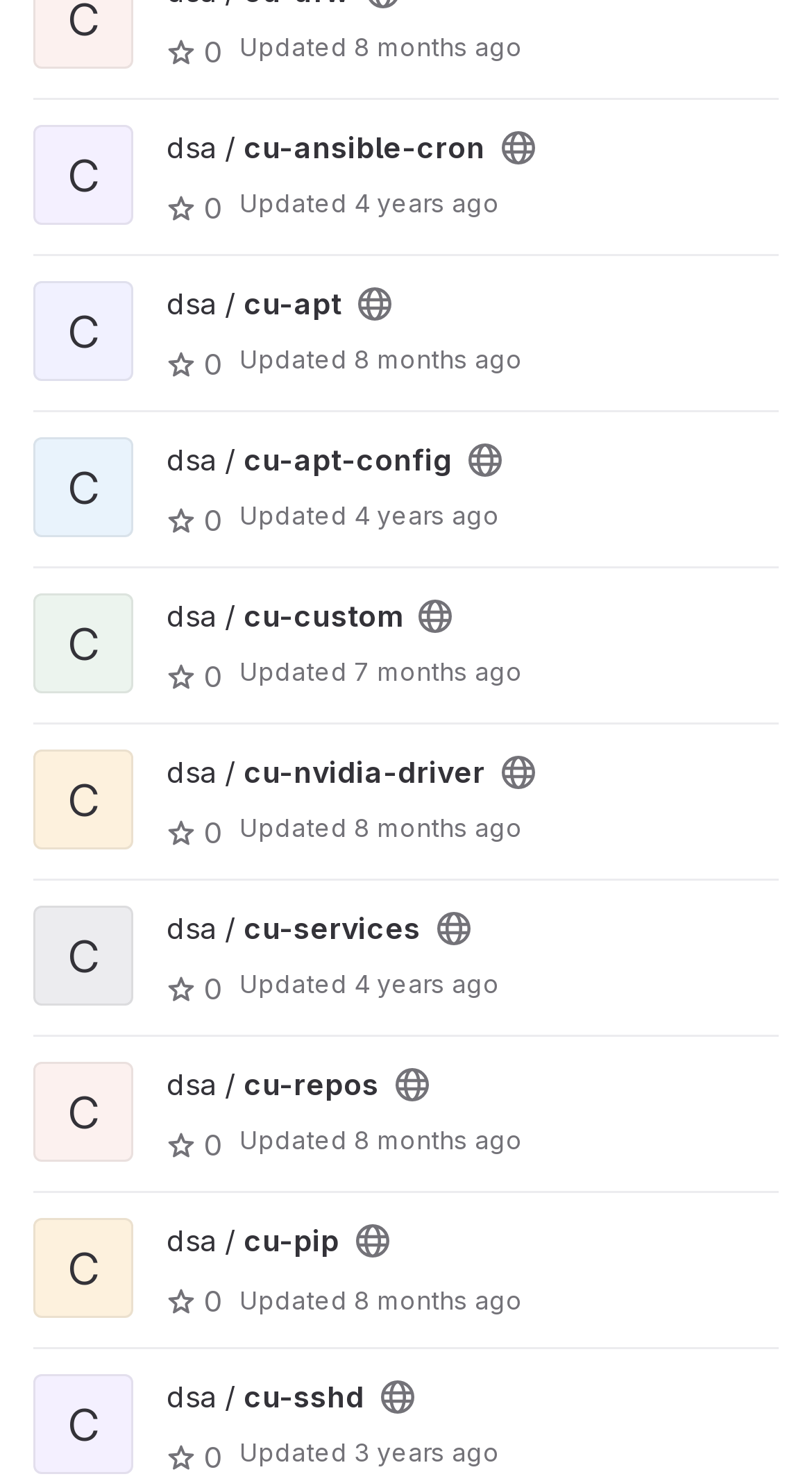Provide the bounding box coordinates for the UI element that is described as: "QuoteRequest@SignalUnderwriting.com".

None